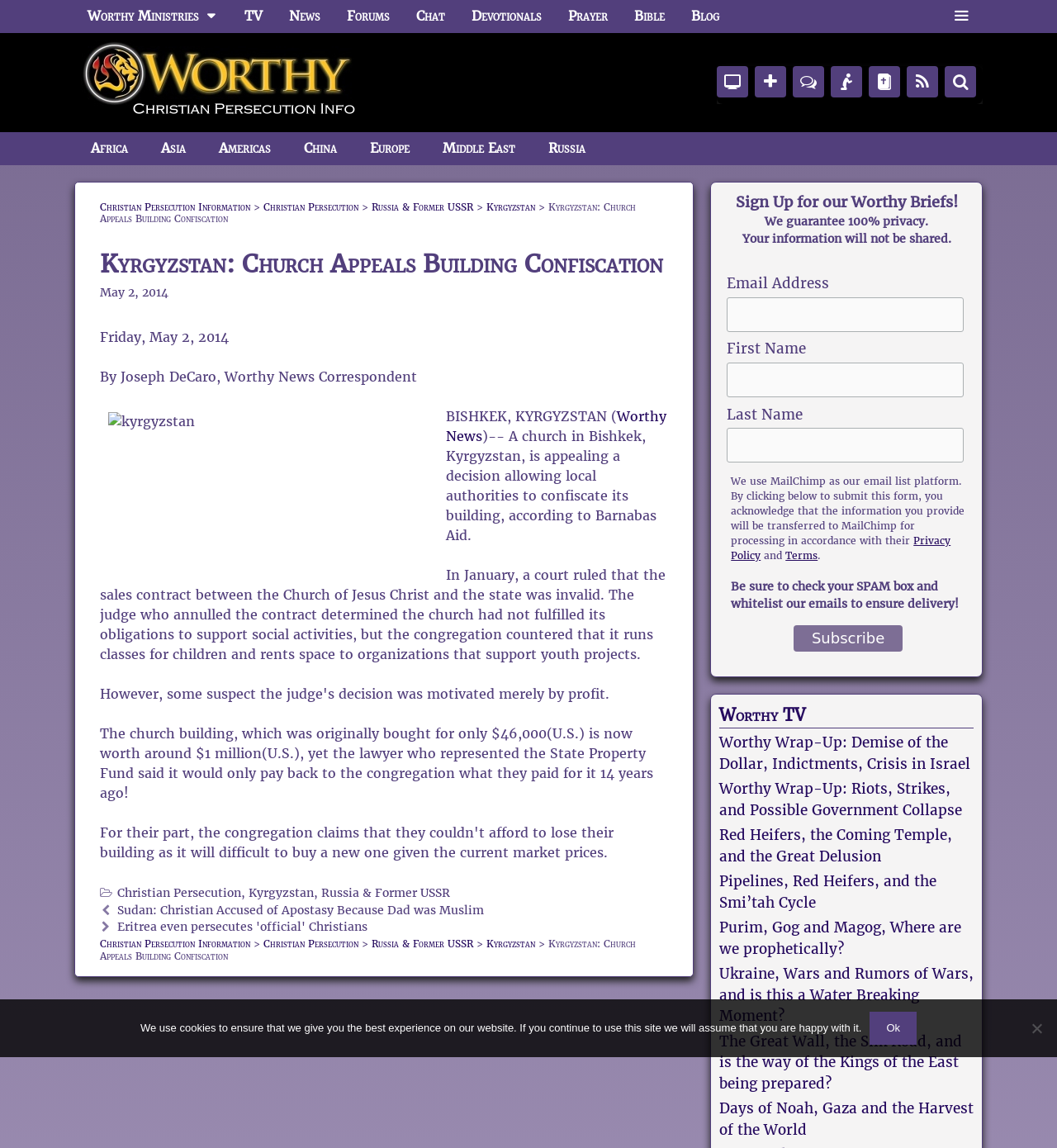Using the description: "Christian Persecution", identify the bounding box of the corresponding UI element in the screenshot.

[0.249, 0.817, 0.339, 0.828]